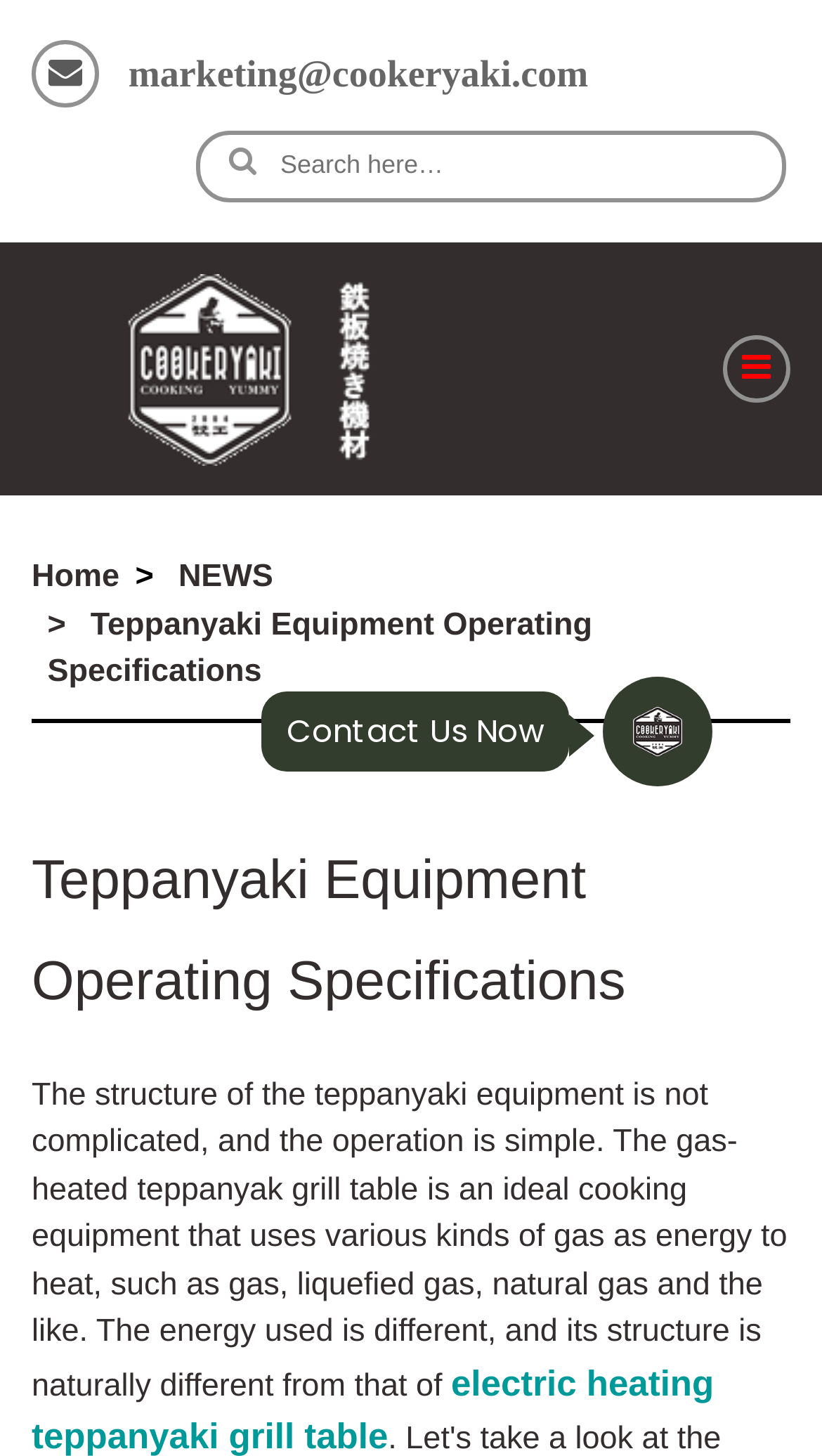Identify the bounding box coordinates of the specific part of the webpage to click to complete this instruction: "Go to home page".

[0.321, 0.293, 0.962, 0.362]